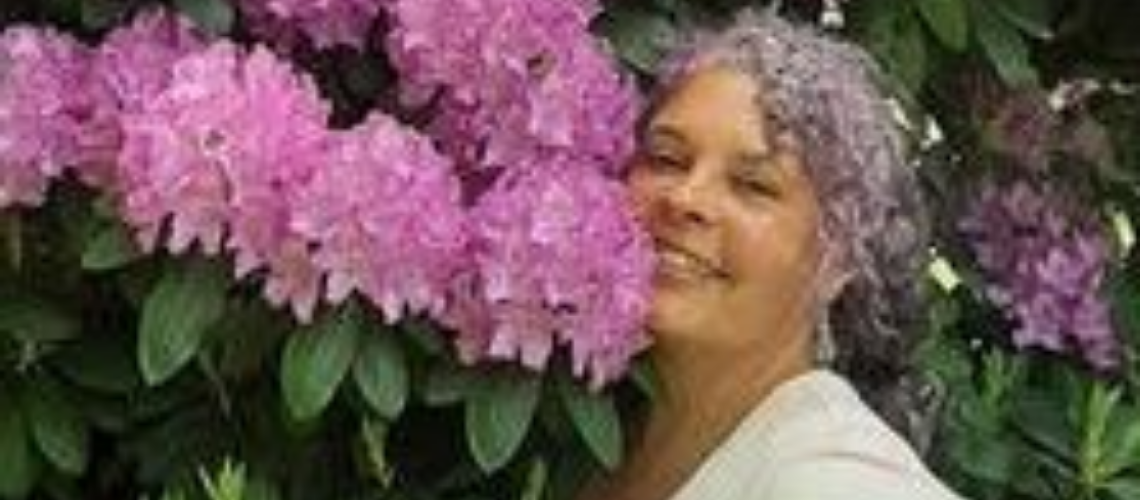Offer a detailed explanation of what is depicted in the image.

In this vibrant image, a woman smiles happily as she poses beside a lush flowering bush adorned with abundant clusters of pink flowers. Her curly hair, dyed in a soft lavender hue, complements the floral backdrop, creating a harmonious blend of colors. The joyful expression on her face suggests a moment of connection with nature and a sense of peace. This delightful scene captures the essence of enjoyment in the beauty of the natural world, illustrating a beautiful interaction between the subject and her surroundings.